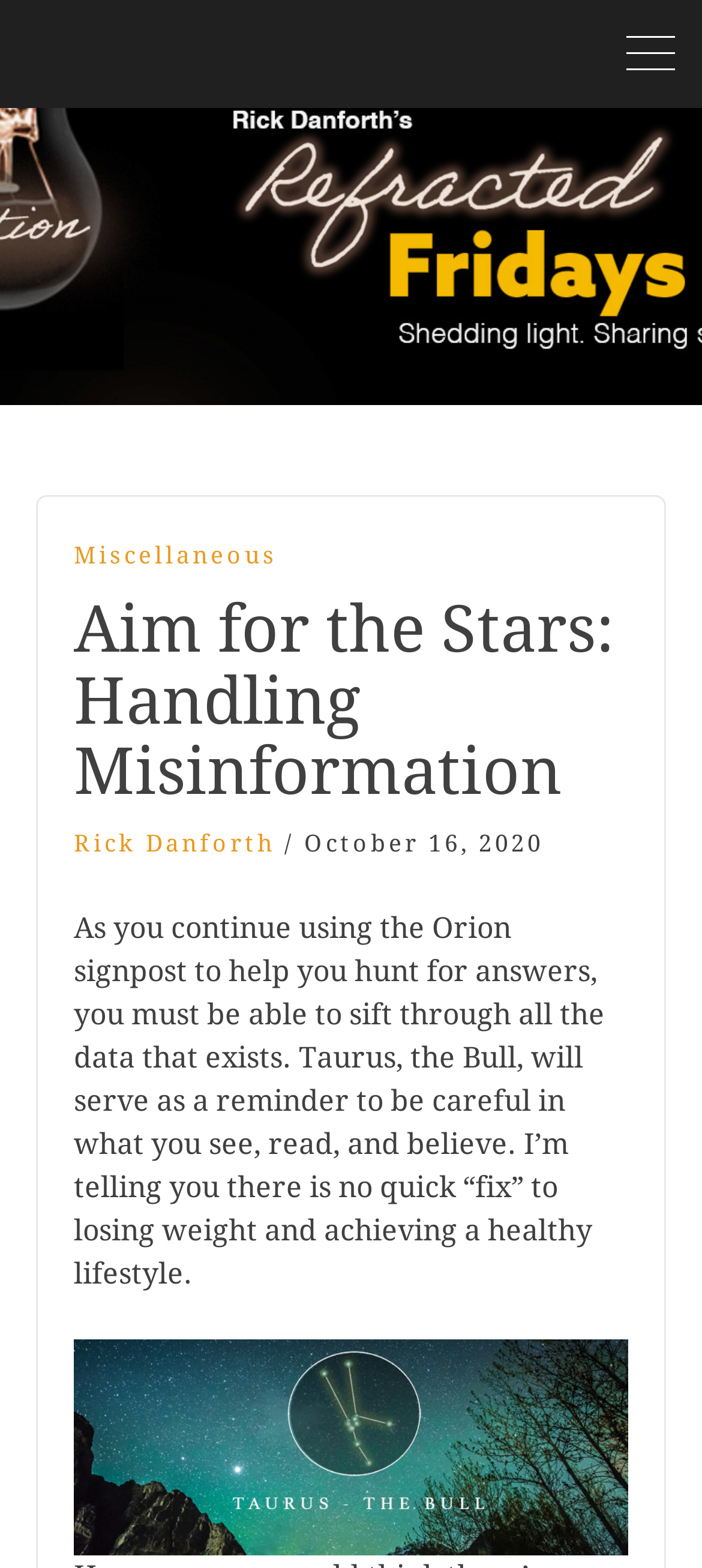Use a single word or phrase to answer the following:
What is the constellation shown in the image?

Taurus